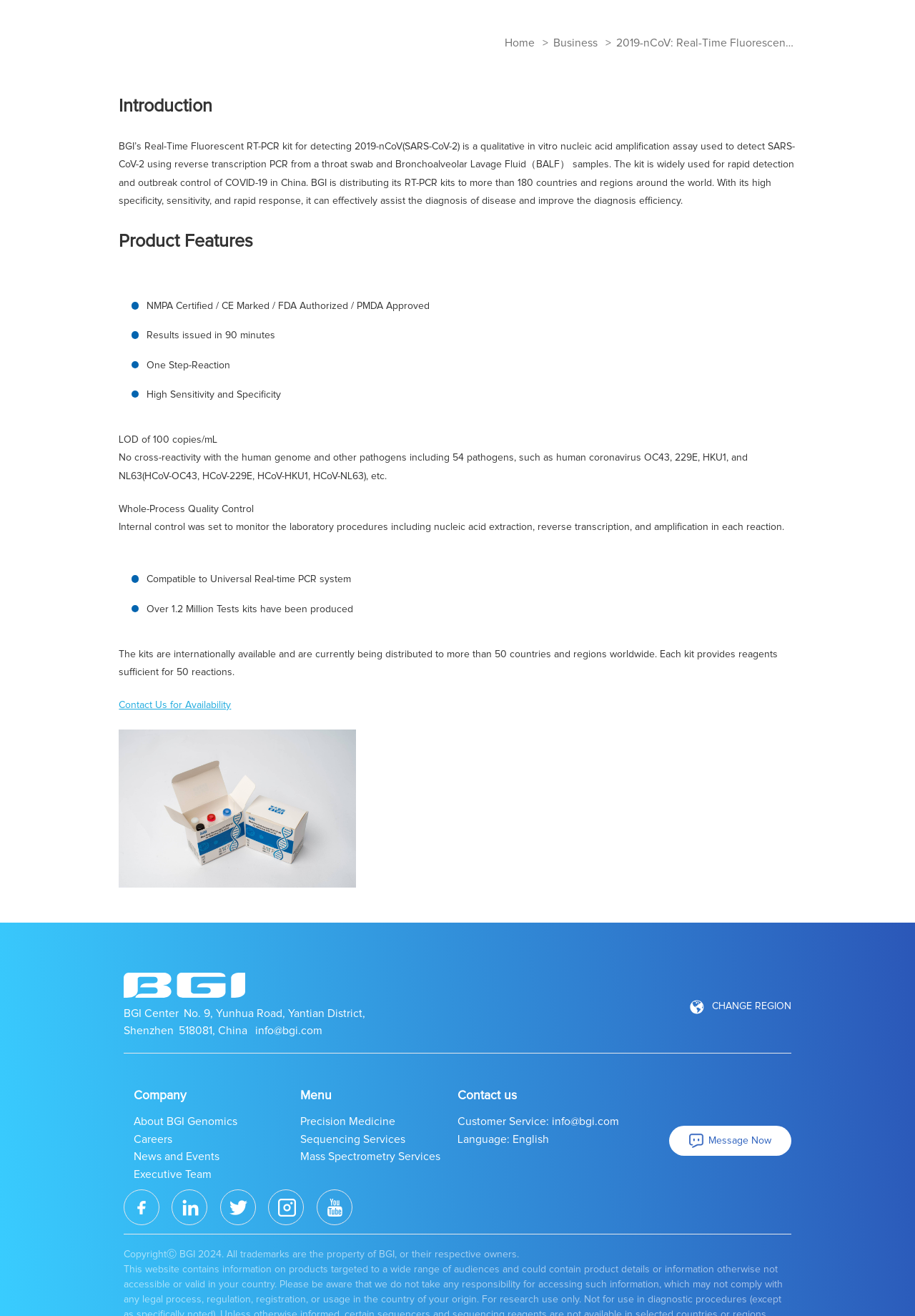Indicate the bounding box coordinates of the element that must be clicked to execute the instruction: "Click on Home". The coordinates should be given as four float numbers between 0 and 1, i.e., [left, top, right, bottom].

[0.551, 0.029, 0.584, 0.037]